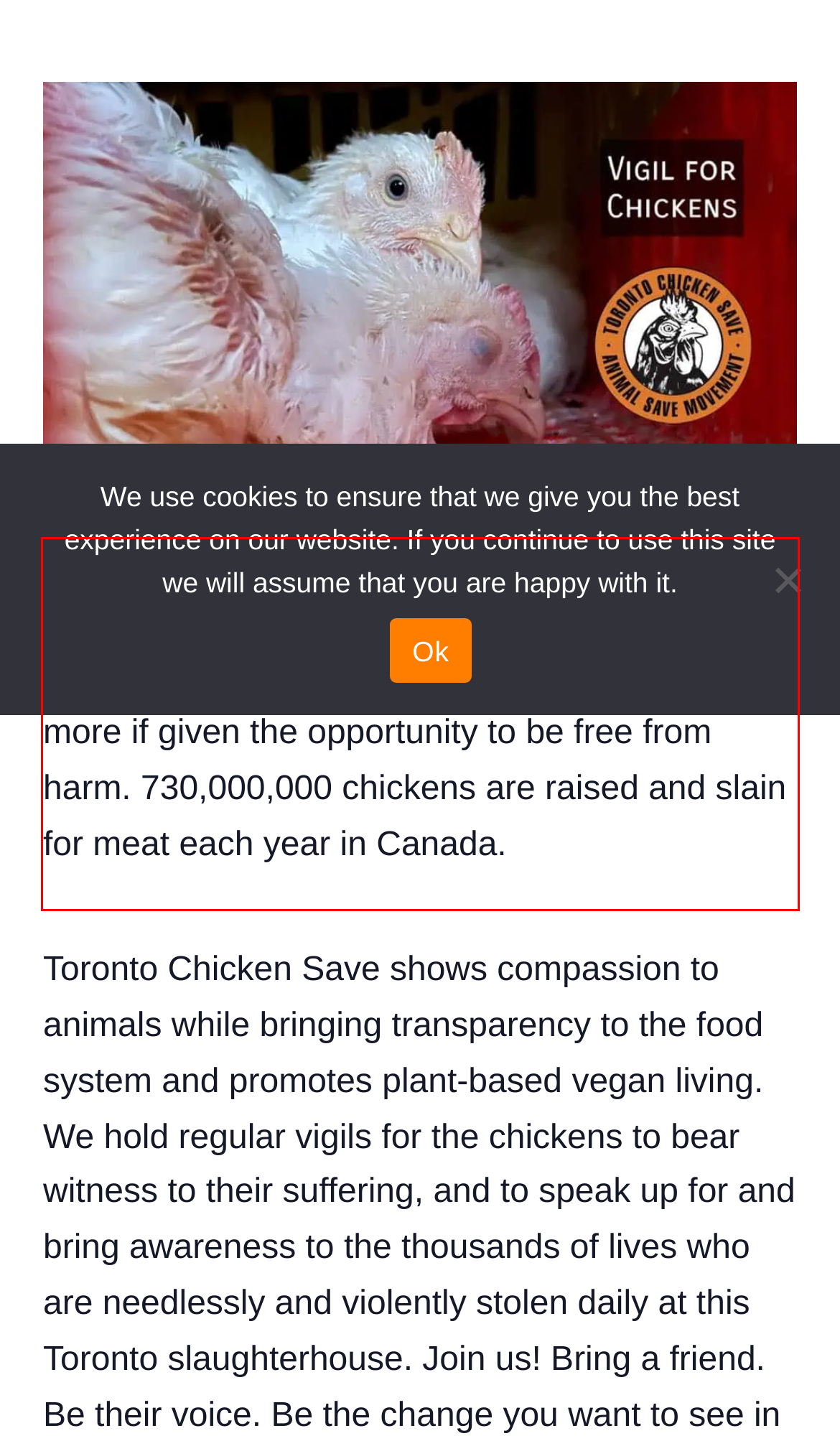Please look at the webpage screenshot and extract the text enclosed by the red bounding box.

Chickens are one of the most abused animals in the world. Chickens used for food are killed at 40 days old. They may live to be 5-10 years old or more if given the opportunity to be free from harm. 730,000,000 chickens are raised and slain for meat each year in Canada.